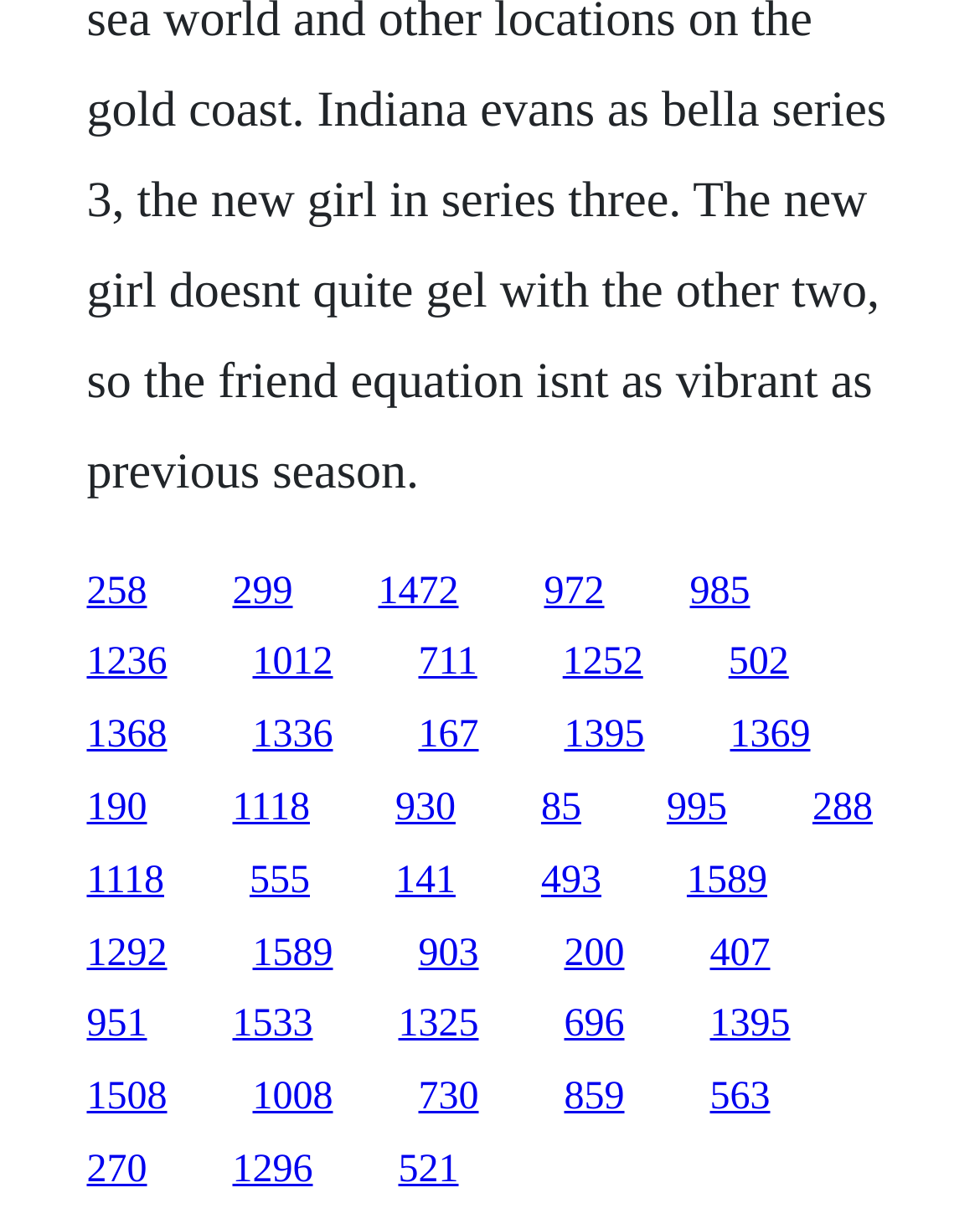Can you pinpoint the bounding box coordinates for the clickable element required for this instruction: "click the tenth link"? The coordinates should be four float numbers between 0 and 1, i.e., [left, top, right, bottom].

[0.576, 0.522, 0.656, 0.557]